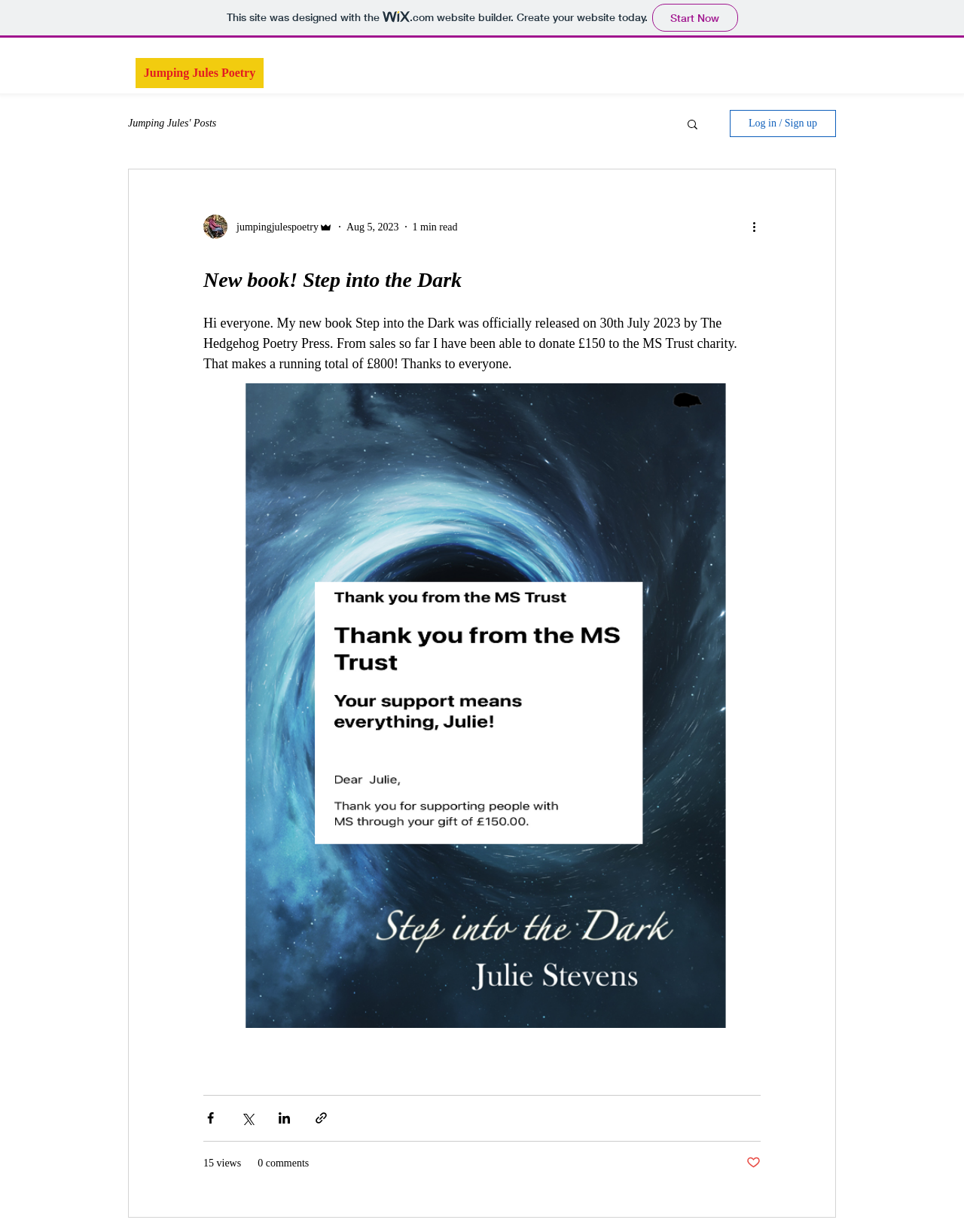What is the name of the book?
Based on the image, answer the question in a detailed manner.

The name of the book can be found in the article section of the webpage, where it is mentioned that 'My new book Step into the Dark was officially released on 30th July 2023 by The Hedgehog Poetry Press.'